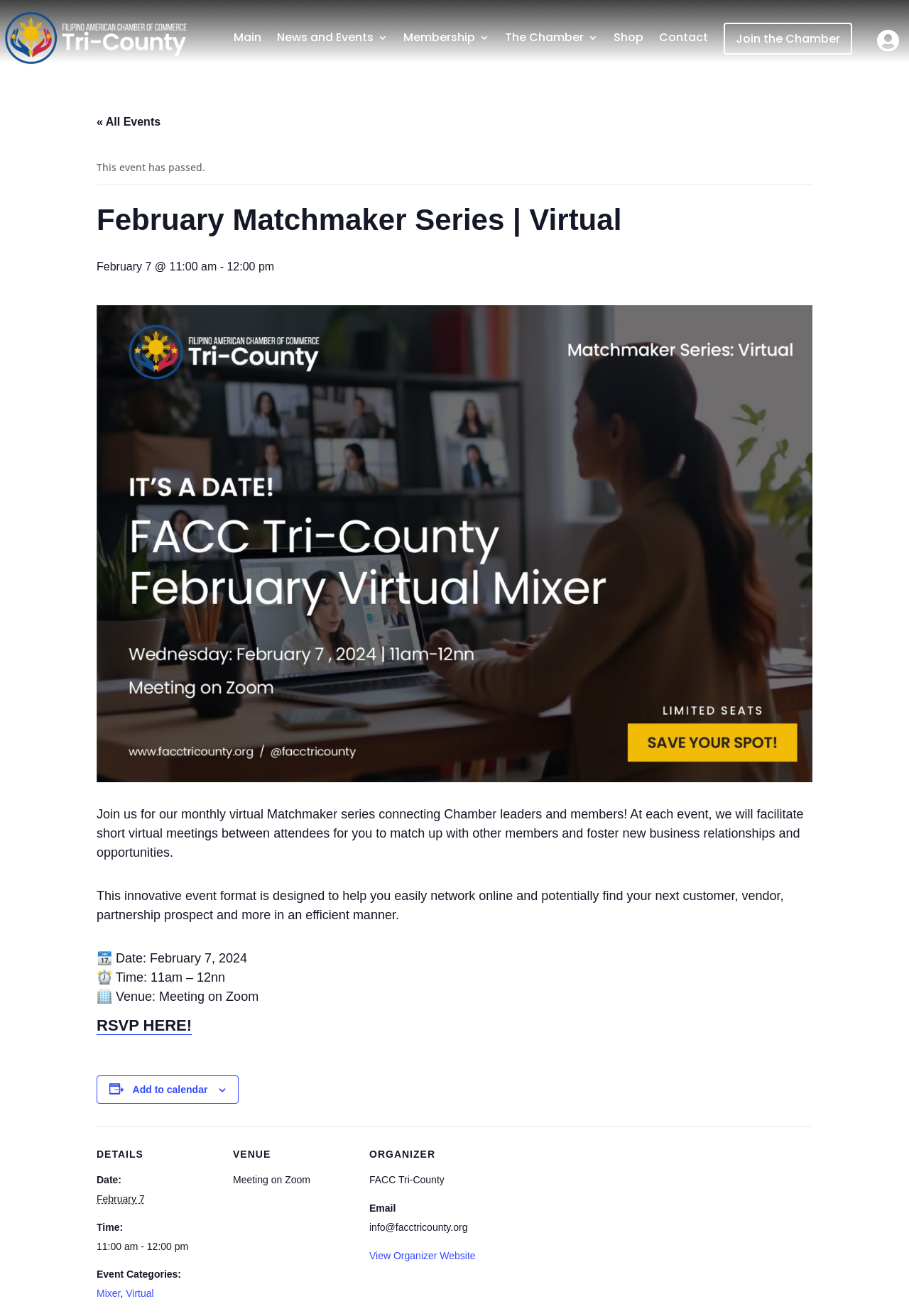What is the event venue?
Please ensure your answer is as detailed and informative as possible.

I found the event venue by looking at the description list detail 'Meeting on Zoom' which is located under the 'VENUE' heading.